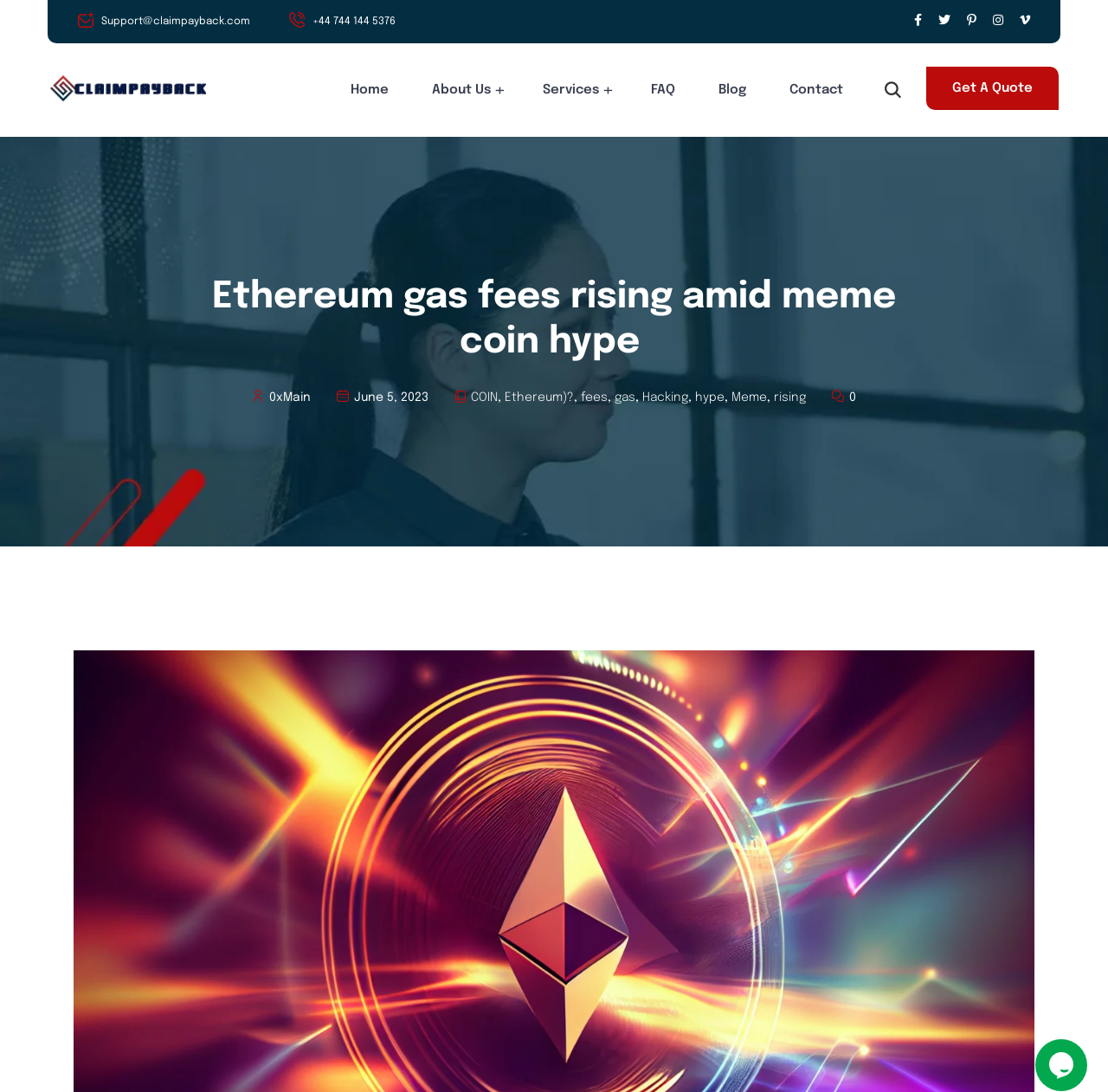Please identify the bounding box coordinates of the element's region that needs to be clicked to fulfill the following instruction: "Navigate to the home page". The bounding box coordinates should consist of four float numbers between 0 and 1, i.e., [left, top, right, bottom].

[0.302, 0.073, 0.364, 0.092]